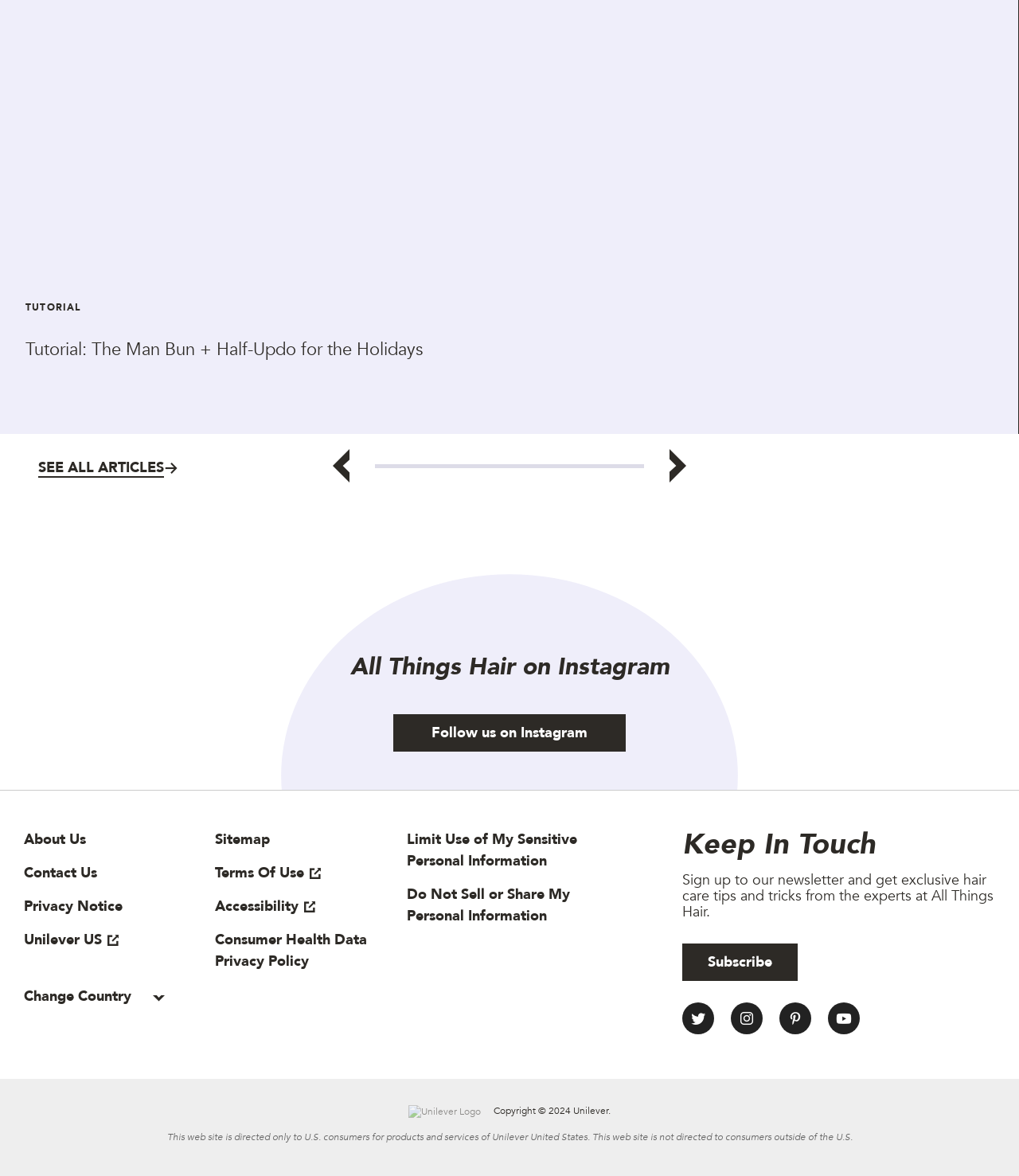Please locate the bounding box coordinates of the element that should be clicked to achieve the given instruction: "Change the country".

[0.023, 0.845, 0.162, 0.864]